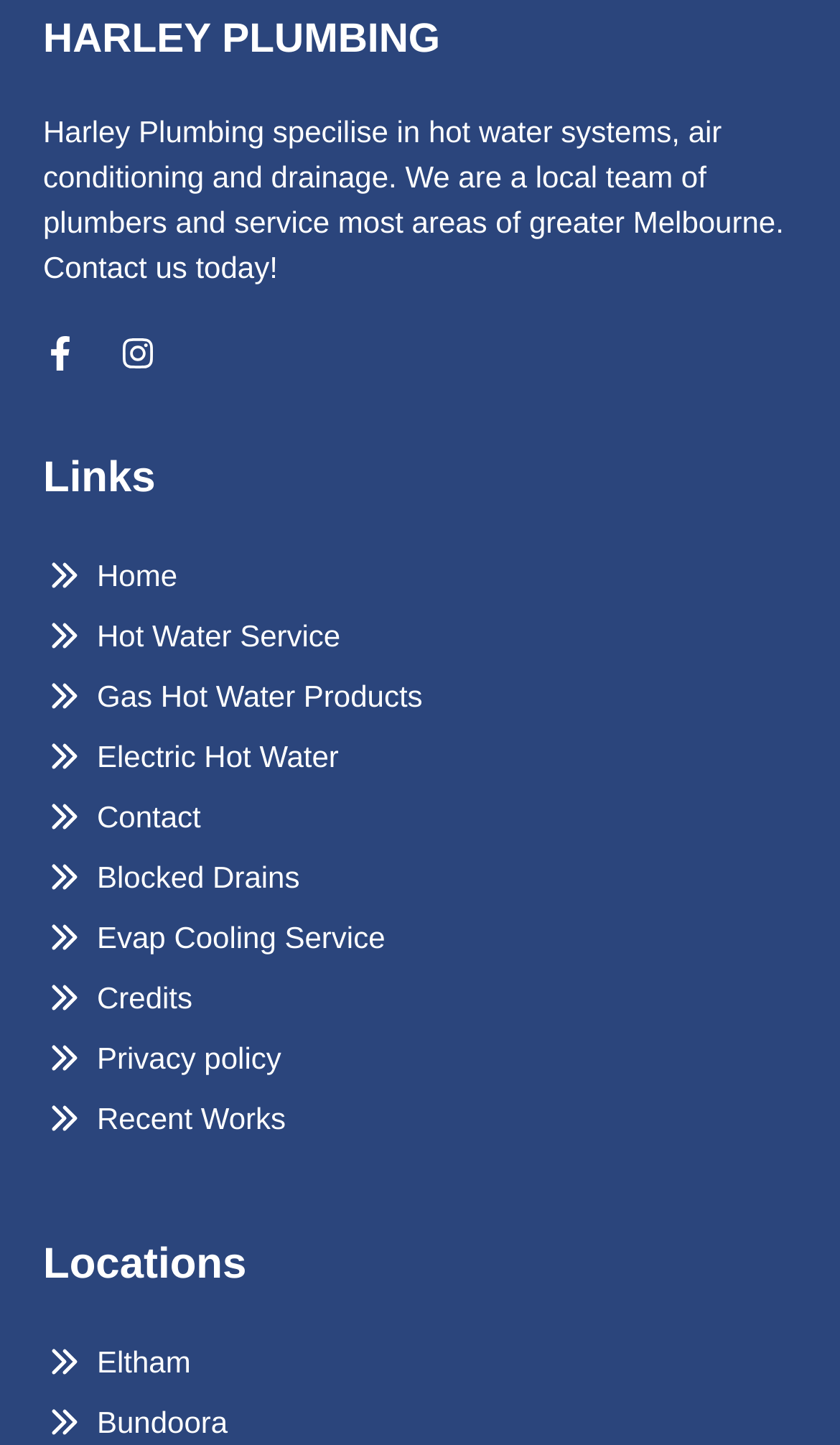How many locations does Harley Plumbing serve?
Please give a well-detailed answer to the question.

The webpage lists two specific locations, Eltham and Bundoora, under the 'Locations' section, indicating that Harley Plumbing serves at least two locations.